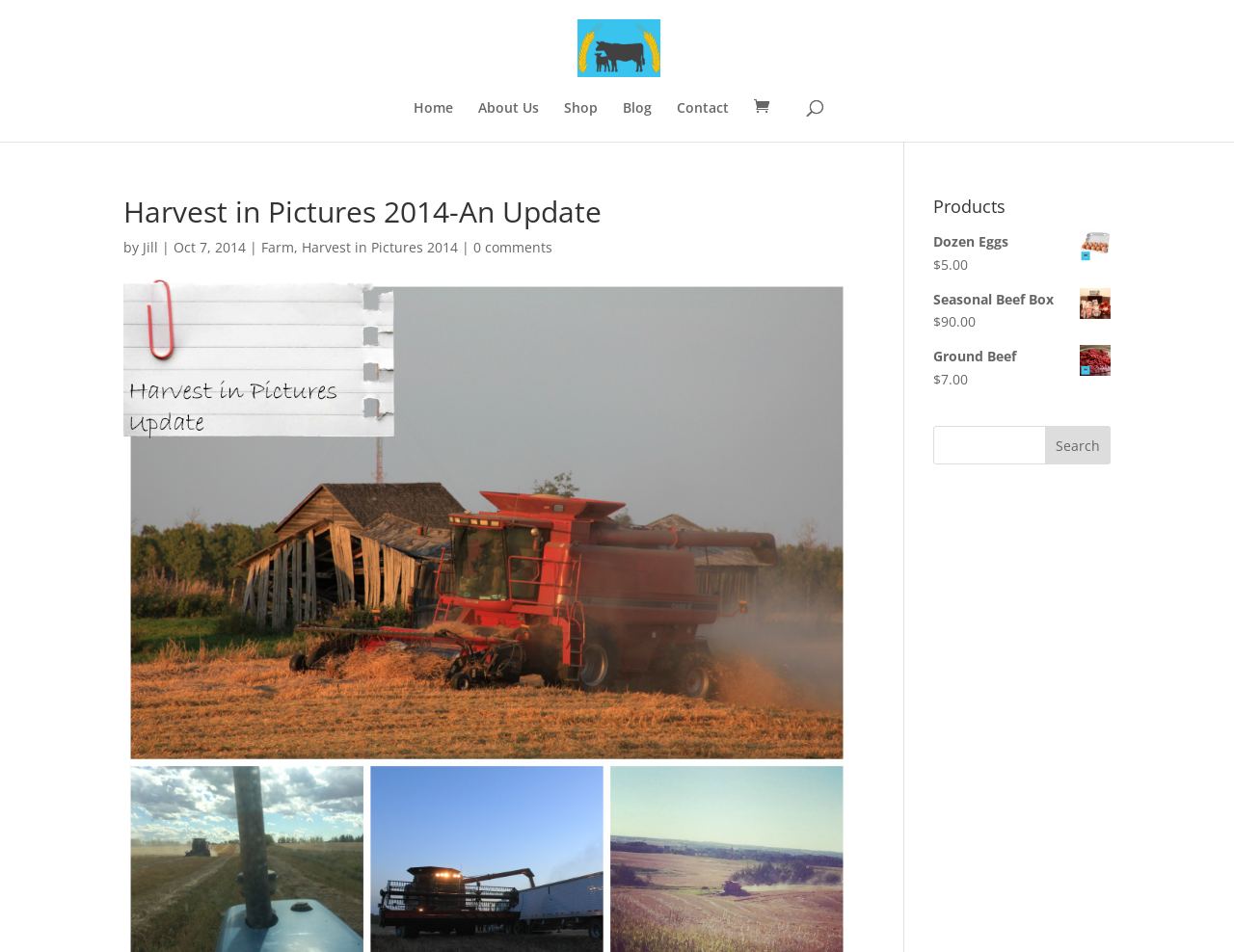What is the purpose of the search bar?
Answer briefly with a single word or phrase based on the image.

To search products